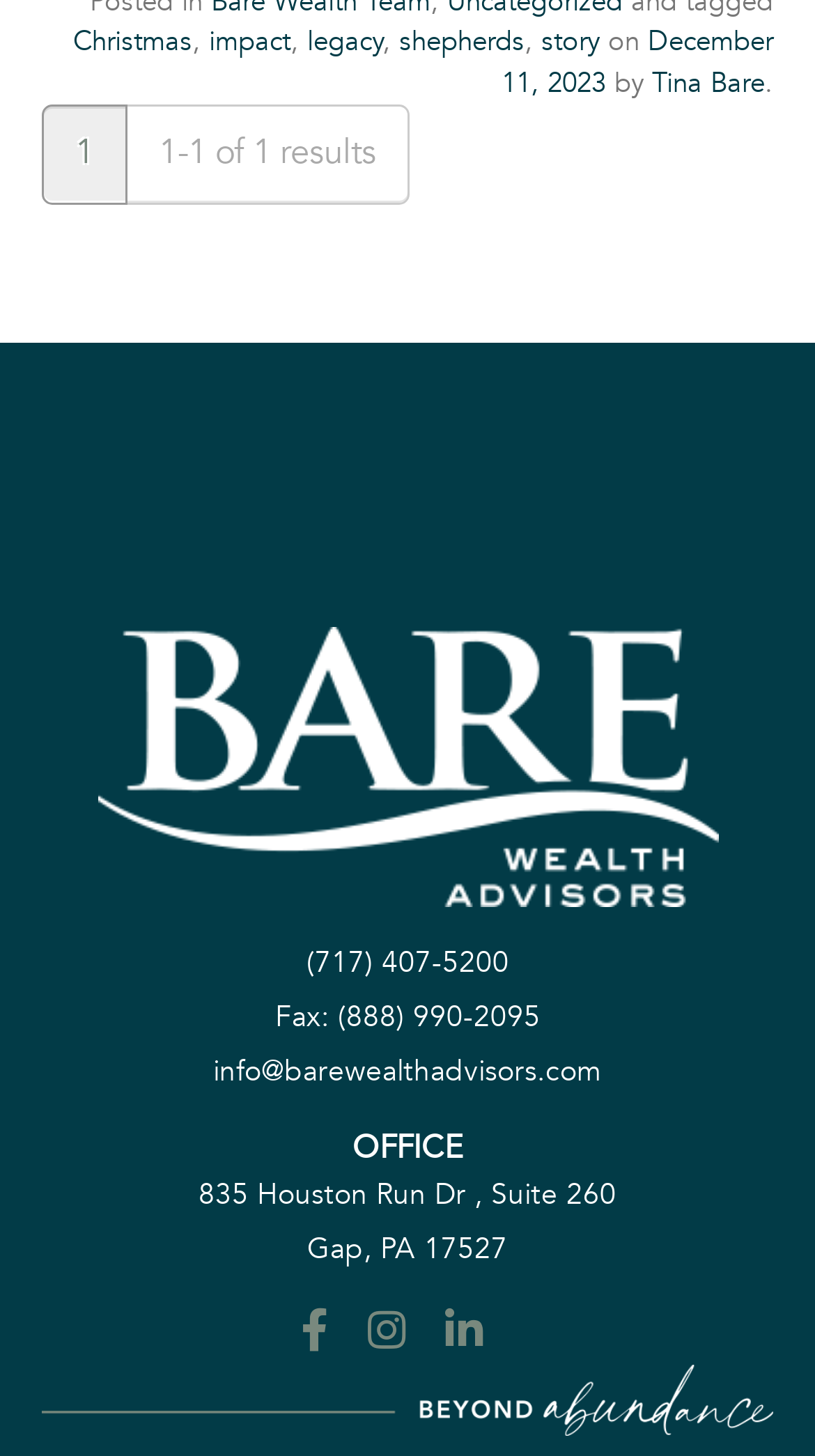Extract the bounding box coordinates for the UI element described as: "Tina Bare".

[0.8, 0.044, 0.938, 0.07]